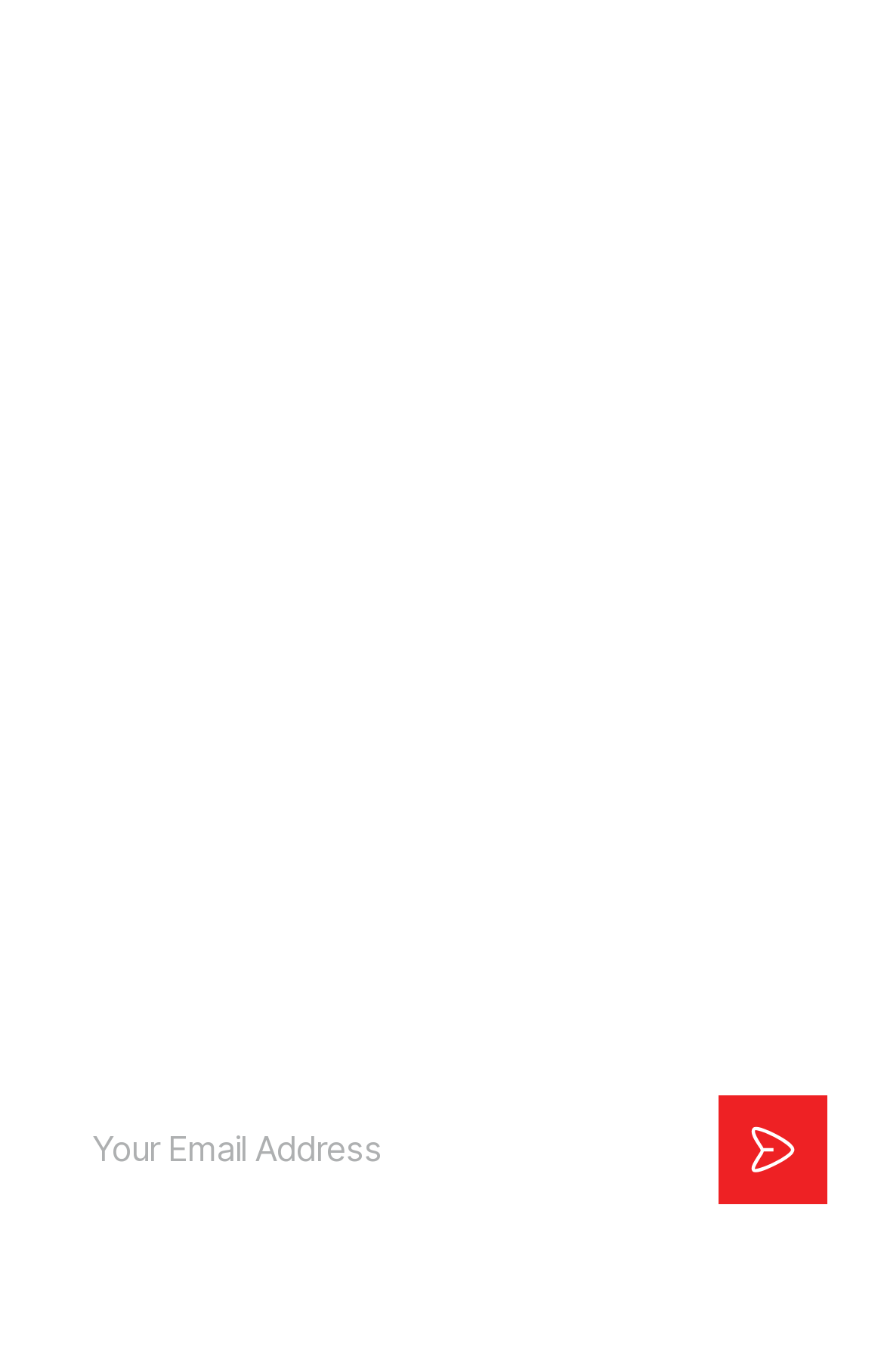Determine the bounding box coordinates of the UI element described below. Use the format (top-left x, top-left y, bottom-right x, bottom-right y) with floating point numbers between 0 and 1: Local News

[0.063, 0.122, 0.271, 0.159]